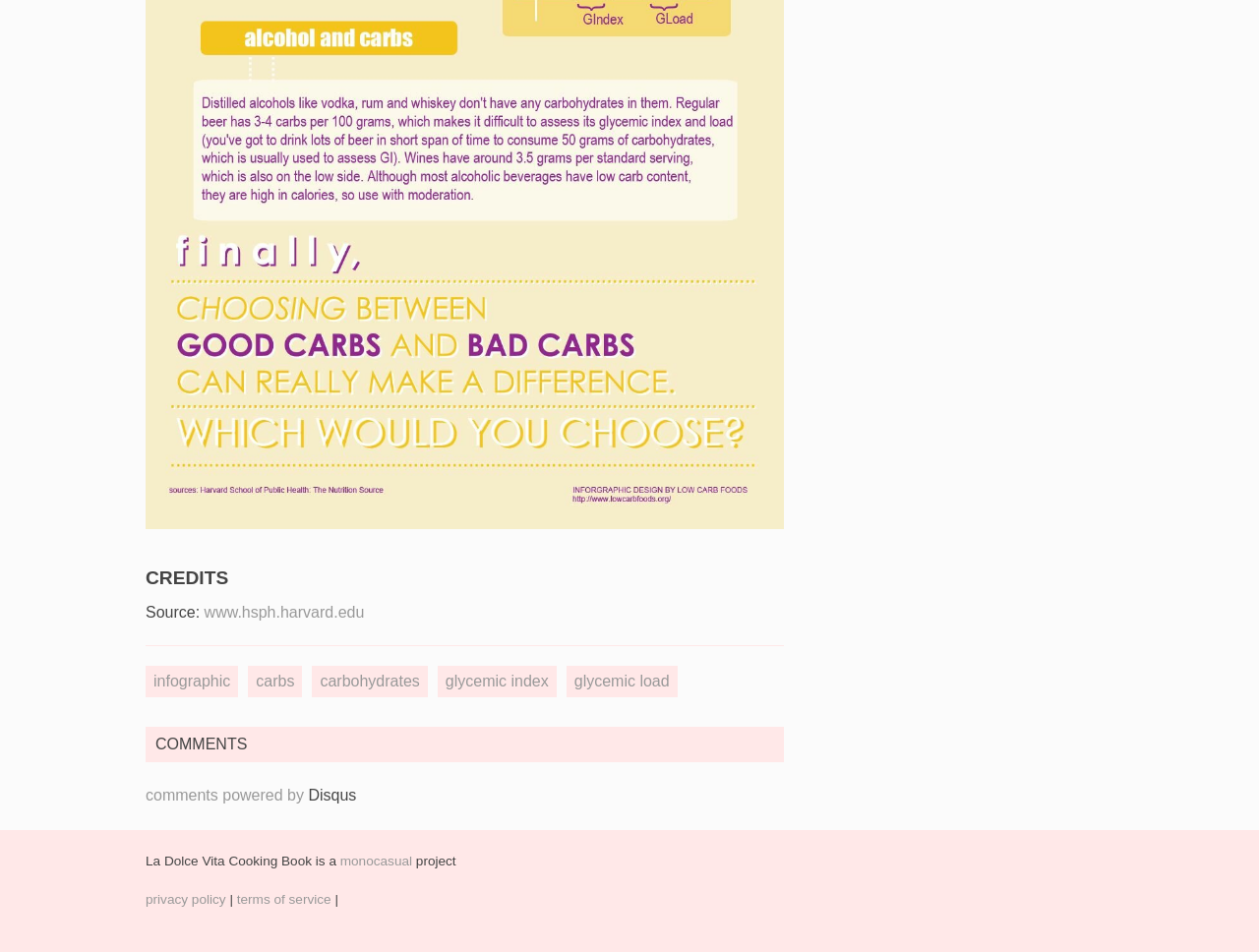Could you locate the bounding box coordinates for the section that should be clicked to accomplish this task: "View the terms of service".

[0.188, 0.937, 0.263, 0.953]